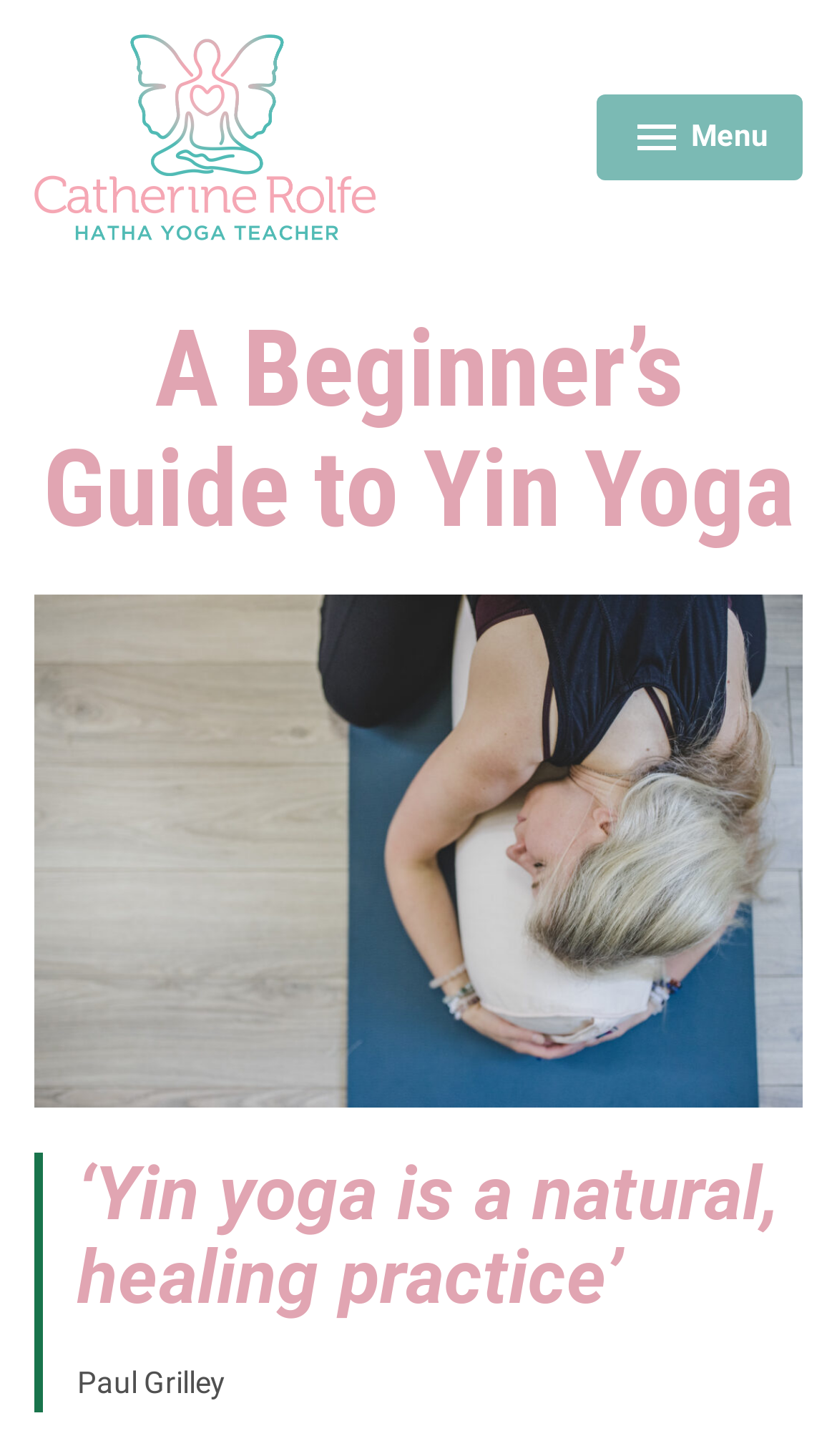Locate the bounding box of the UI element described in the following text: "alt="Catherine Rolfe Yoga"".

[0.041, 0.079, 0.448, 0.107]